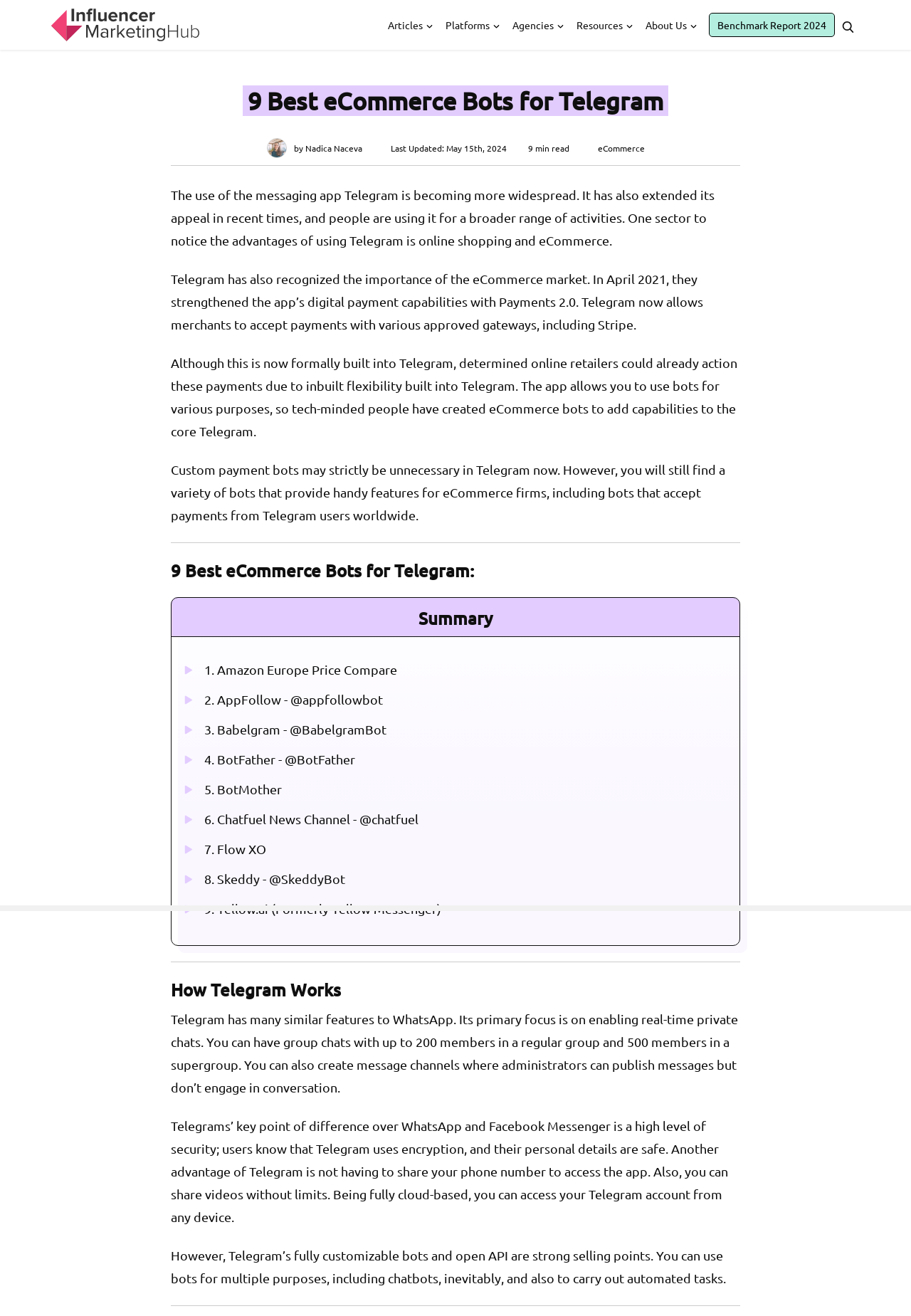Using the description: "2. AppFollow - @appfollowbot", determine the UI element's bounding box coordinates. Ensure the coordinates are in the format of four float numbers between 0 and 1, i.e., [left, top, right, bottom].

[0.224, 0.523, 0.42, 0.54]